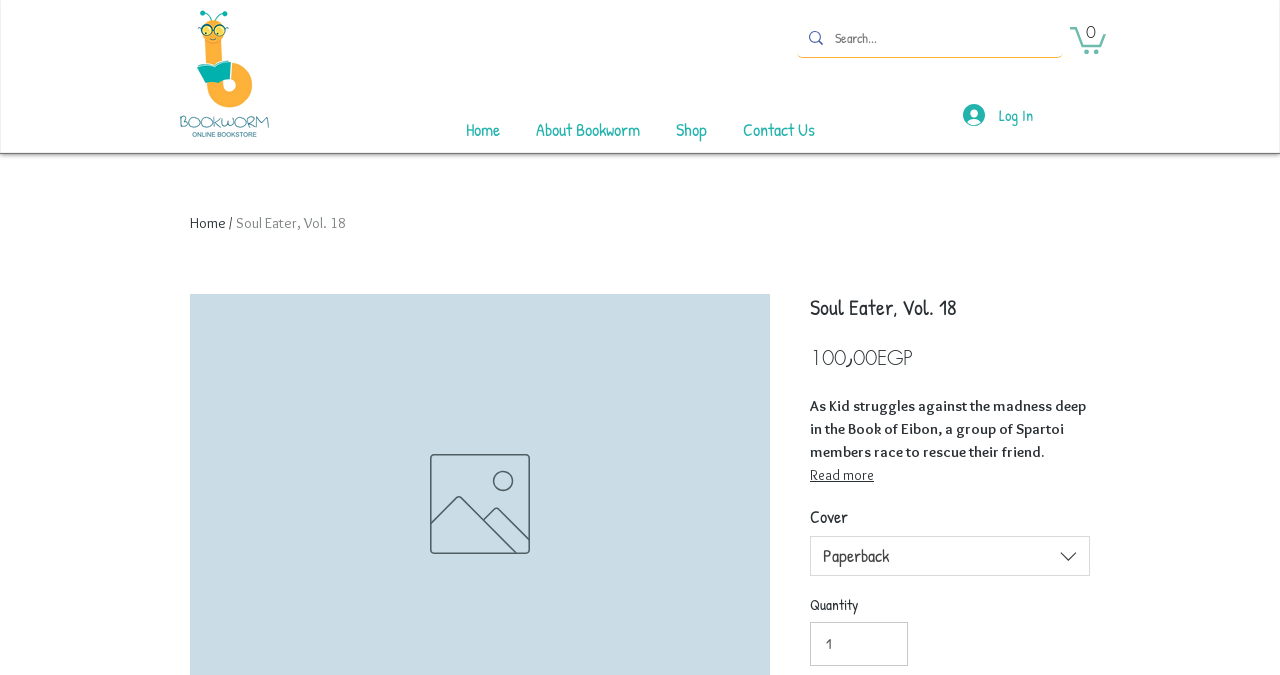Give an in-depth explanation of the webpage layout and content.

The webpage appears to be a product page for "Soul Eater, Vol. 18" on an online bookstore called Bookworm Egypt. At the top left corner, there is a small image of a book with a white background, and next to it, a search bar with a magnifying glass icon. 

On the top right corner, there is a cart icon with the text "Cart with 0 items" and a "Log In" button. Below the cart icon, there is a navigation menu with links to "Home", "About Bookworm", "Shop", and "Contact Us". 

The main content of the page is dedicated to the product description. The title "Soul Eater, Vol. 18" is prominently displayed, followed by the product price "100.00 EGP". Below the title, there is a lengthy product description that summarizes the story, mentioning Kid's struggles against madness and the Spartoi members' rescue efforts. 

To the right of the product description, there is an image of the book cover. Below the image, there is a "Read more" button, although it is currently hidden. Further down, there is a section for selecting the book format, with options like "Paperback" and a corresponding image. 

Finally, at the bottom of the page, there is a section for selecting the quantity of the book, with a spin button to adjust the number.